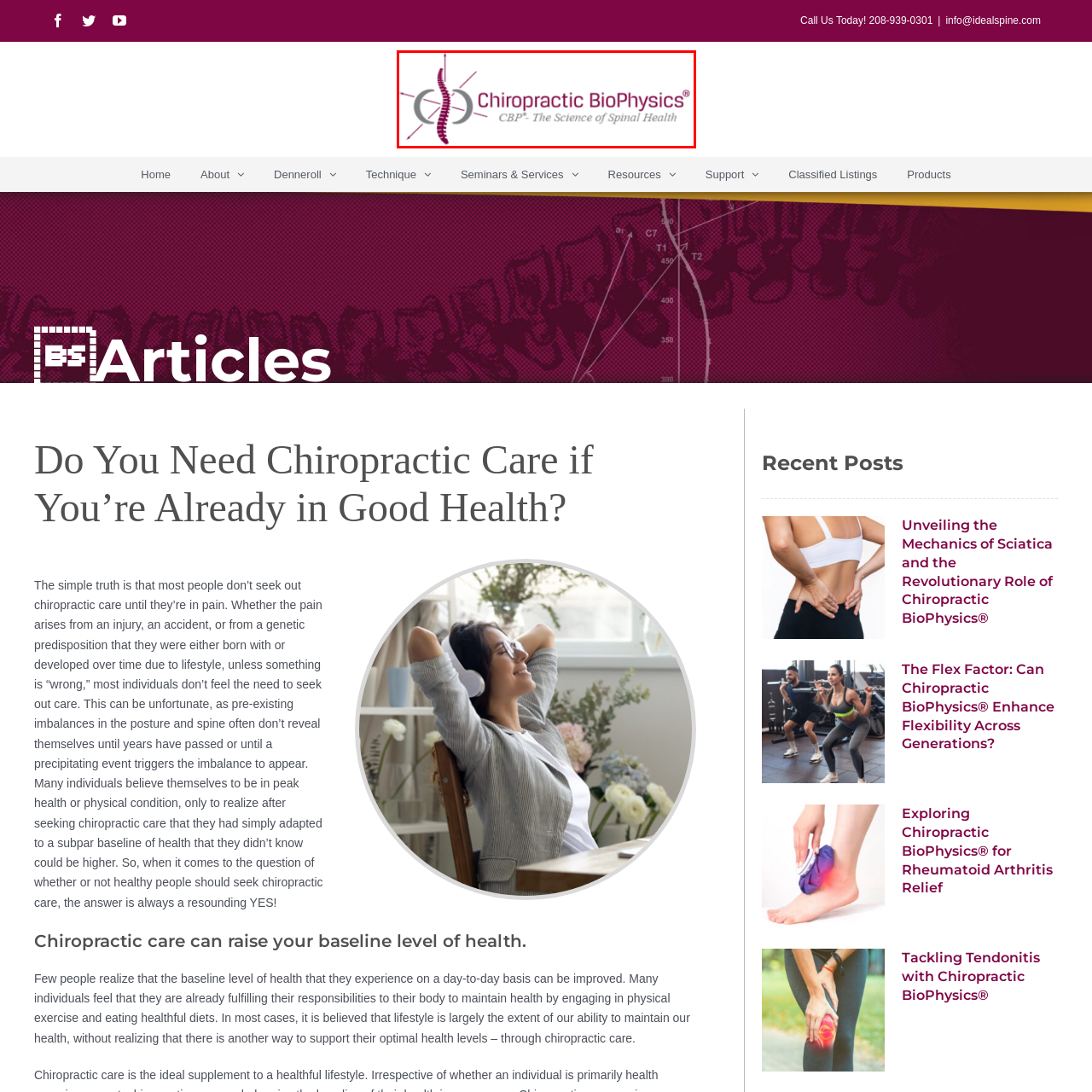Craft a detailed and vivid caption for the image that is highlighted by the red frame.

The image features the logo of Chiropractic BioPhysics, a renowned method focused on spinal health and wellness. Central to the design is an illustration of a spine, symbolizing the core of chiropractic care. The logo is adorned with stylized elements that enhance its visual appeal, representing the scientific approach of Chiropractic BioPhysics. Beneath the logo, the text states, "CBP® - The Science of Spinal Health," emphasizing the evidence-based nature of their services. This logo reflects the organization's commitment to helping individuals achieve improved health through chiropractic care.